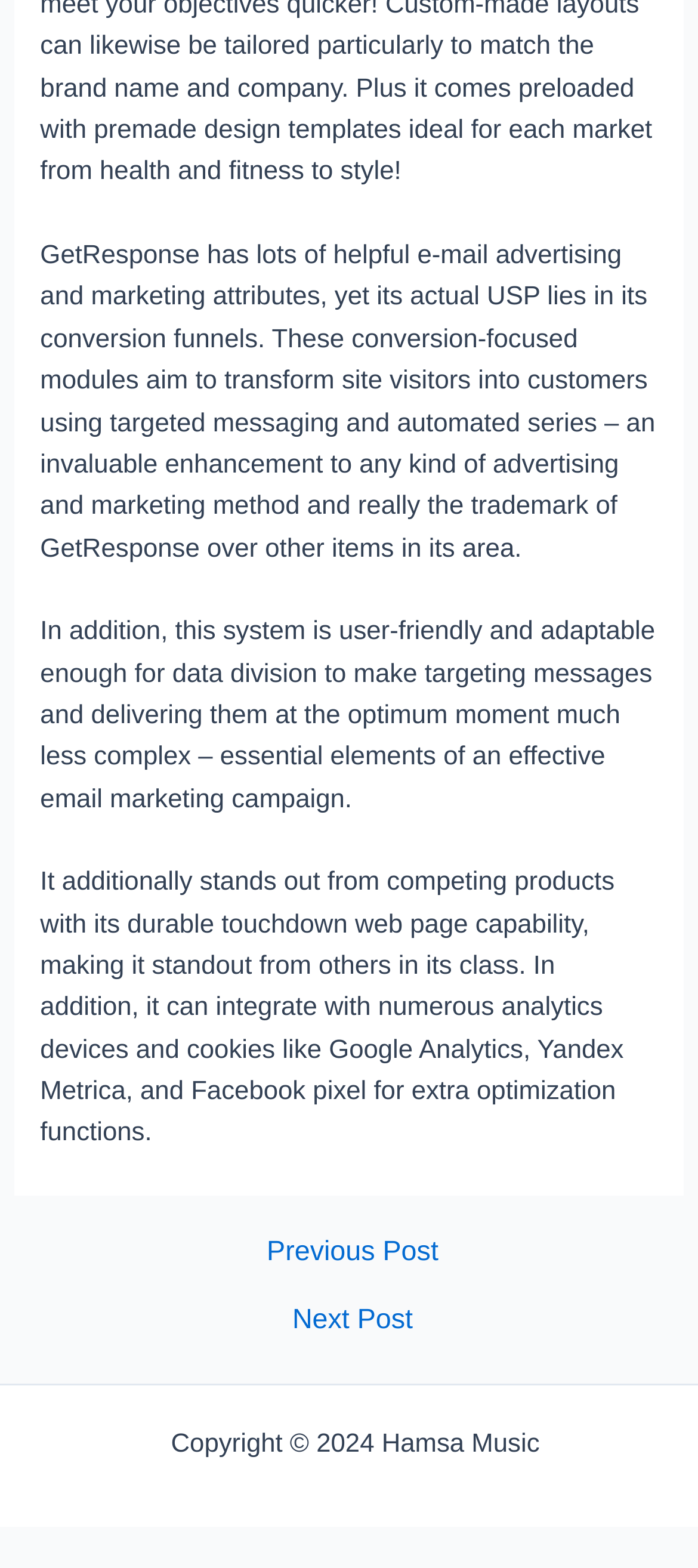Bounding box coordinates must be specified in the format (top-left x, top-left y, bottom-right x, bottom-right y). All values should be floating point numbers between 0 and 1. What are the bounding box coordinates of the UI element described as: Next Post →

[0.025, 0.834, 0.985, 0.852]